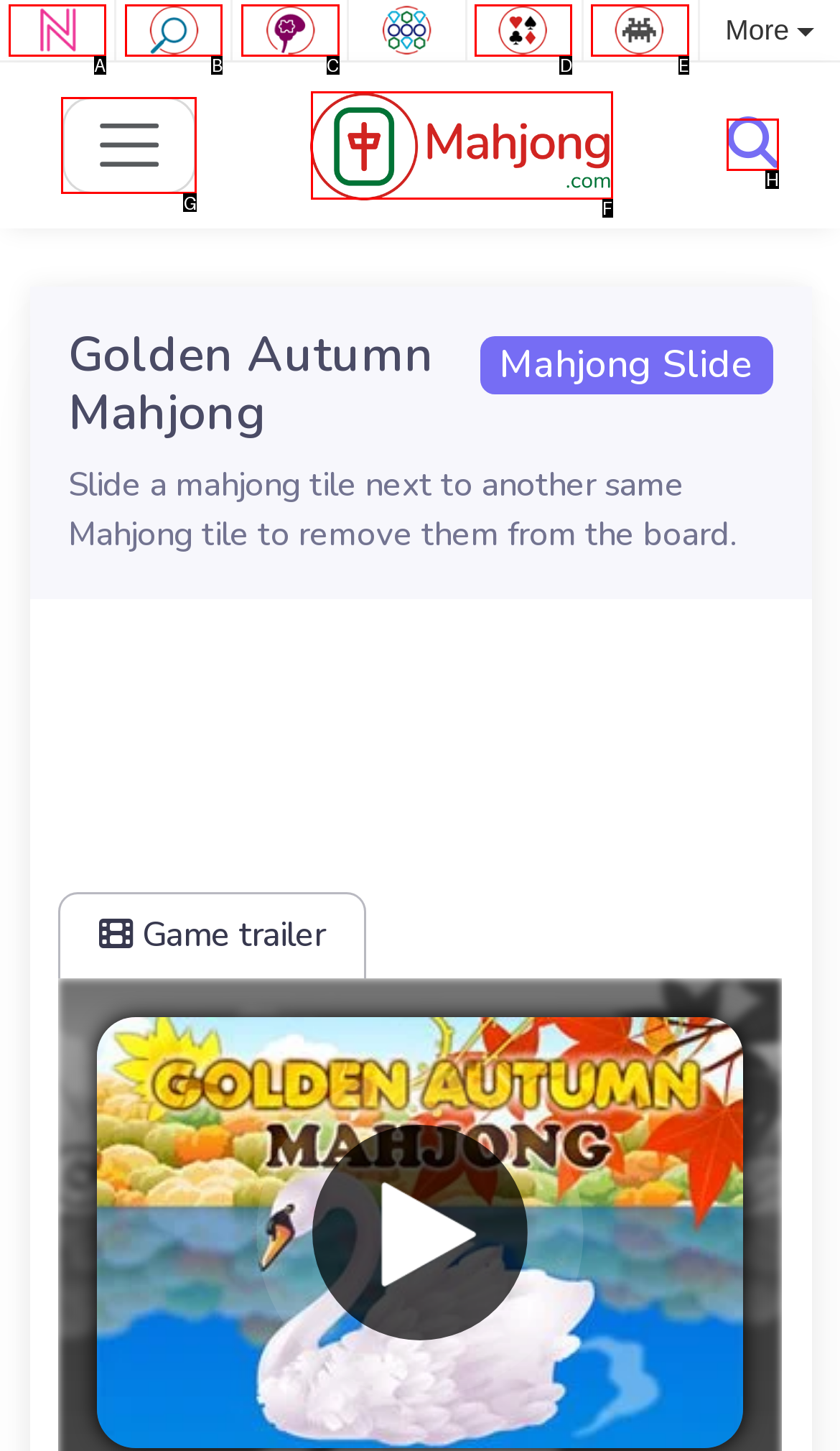Select the option that fits this description: alt="Mahjong Games" title="Mahjong Games"
Answer with the corresponding letter directly.

F